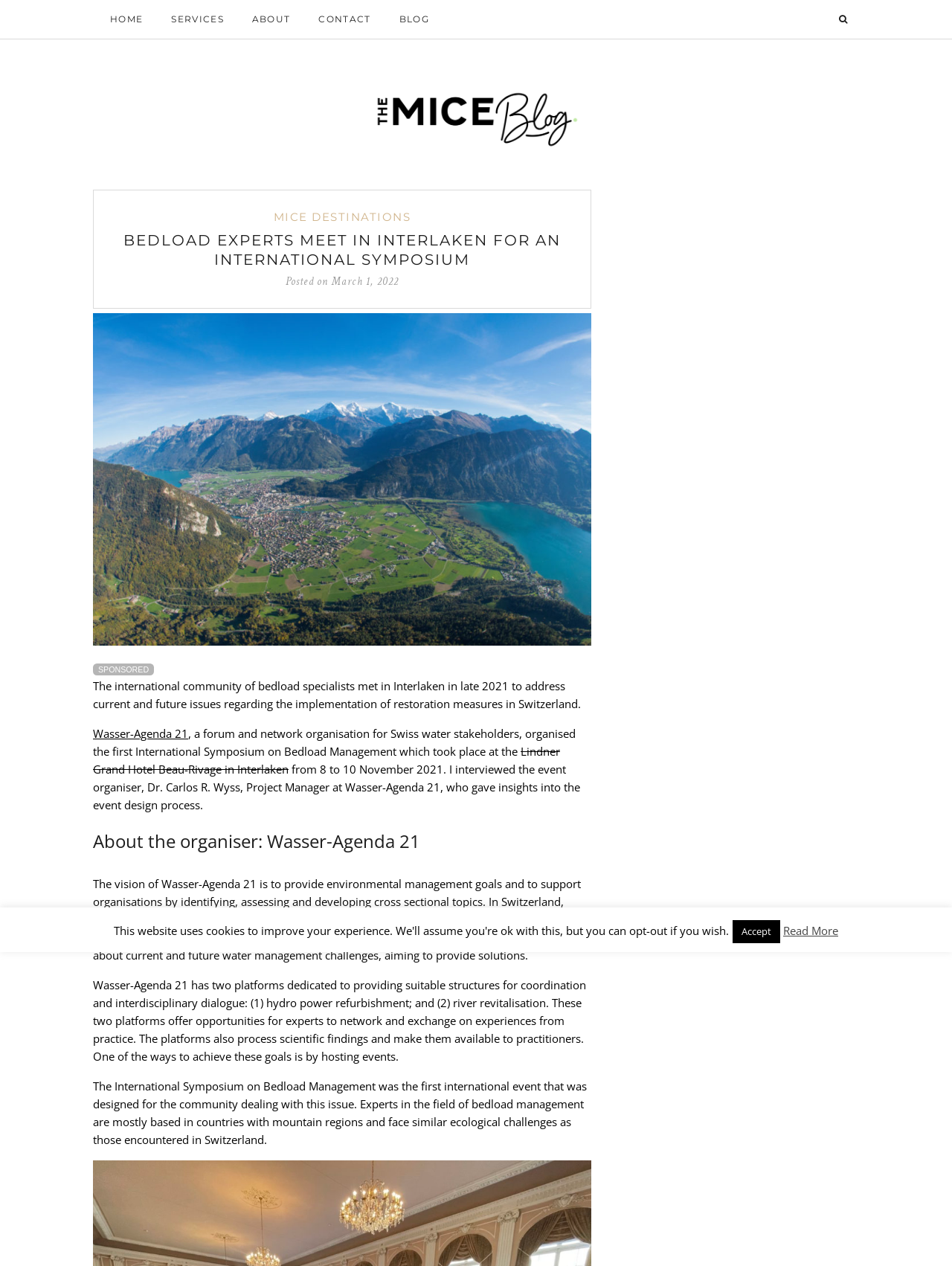Highlight the bounding box coordinates of the element that should be clicked to carry out the following instruction: "Read the blog post". The coordinates must be given as four float numbers ranging from 0 to 1, i.e., [left, top, right, bottom].

[0.823, 0.728, 0.88, 0.742]